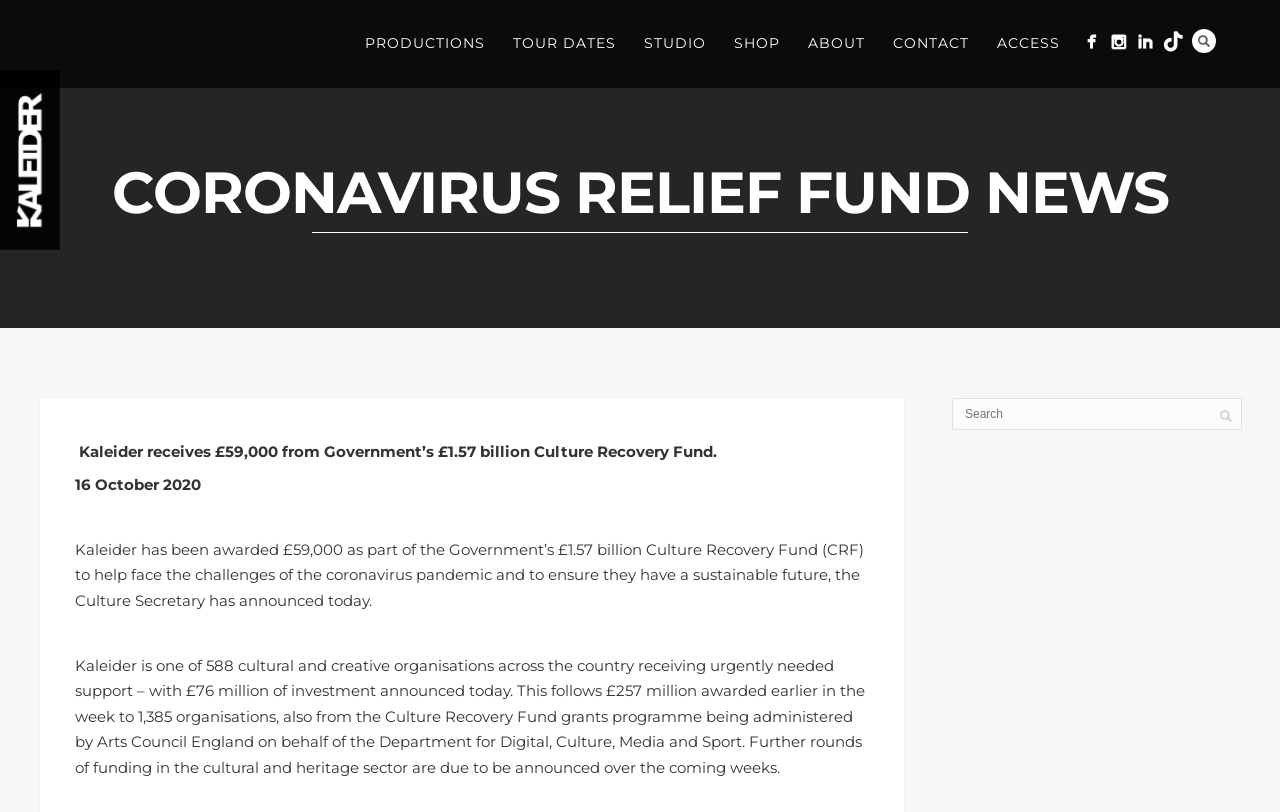Highlight the bounding box coordinates of the region I should click on to meet the following instruction: "Visit Kaleider on Facebook".

[0.843, 0.036, 0.862, 0.067]